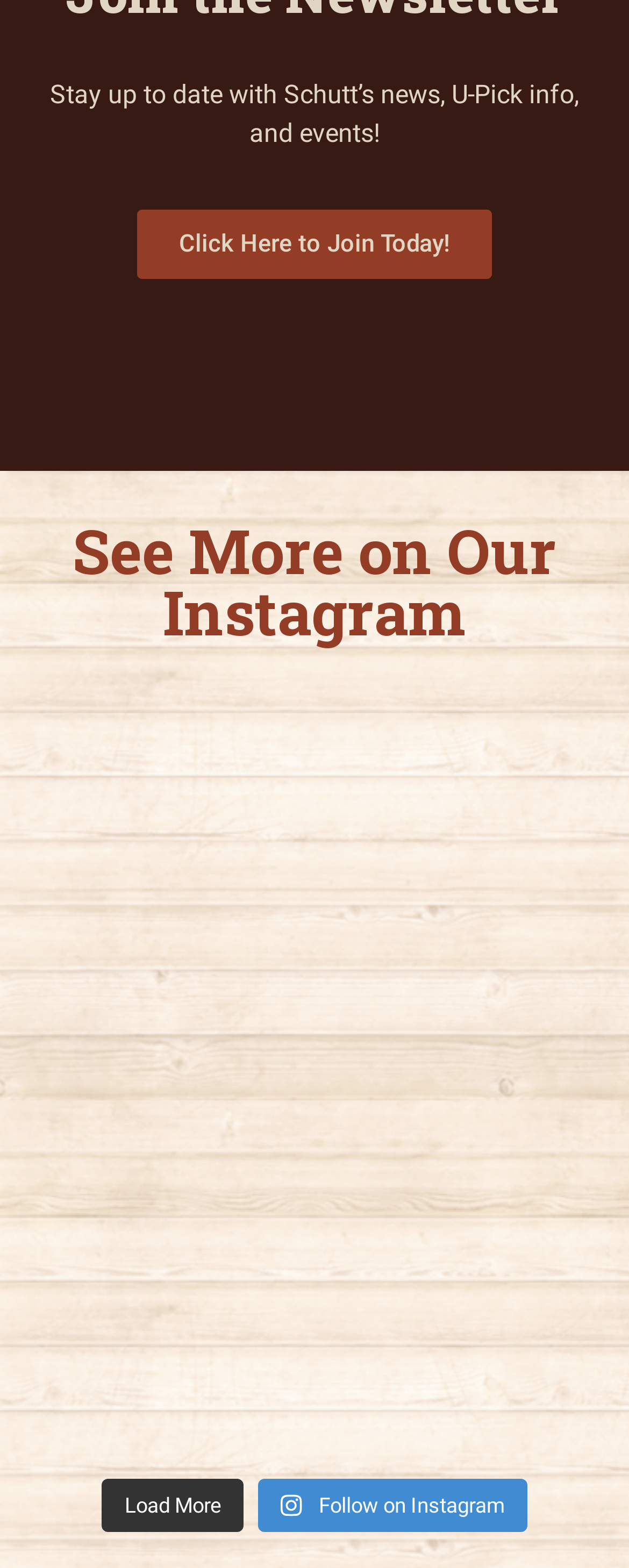How can users get ticket information for the 'Donuts W/ Dad event'?
Please respond to the question with a detailed and well-explained answer.

The link 'Hey guys we still have a few tickets left for our Donuts W/ Dad event!' mentions that users can visit Schutt's bio at schuttsapplemill.com to get ticket information for the event.